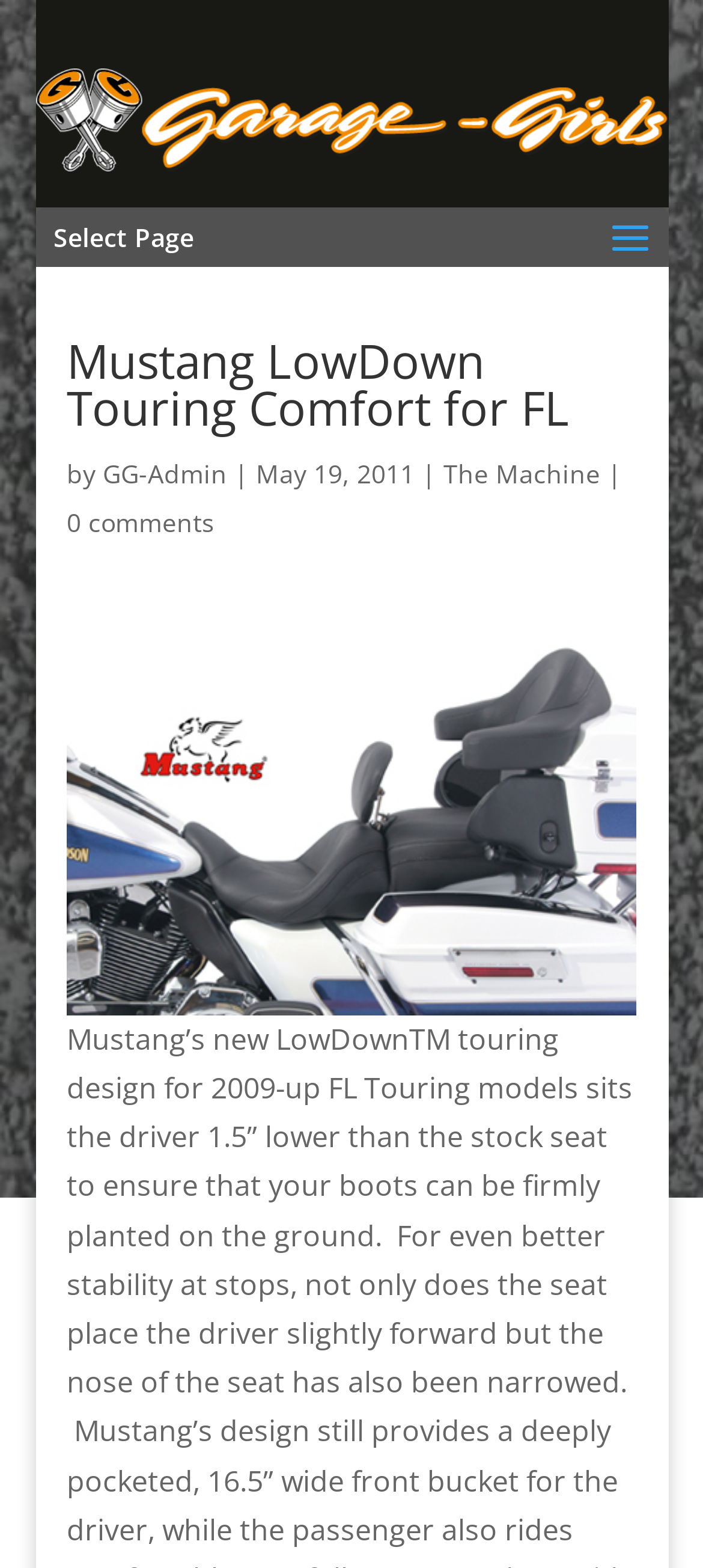Use a single word or phrase to respond to the question:
How many links are on the webpage?

4